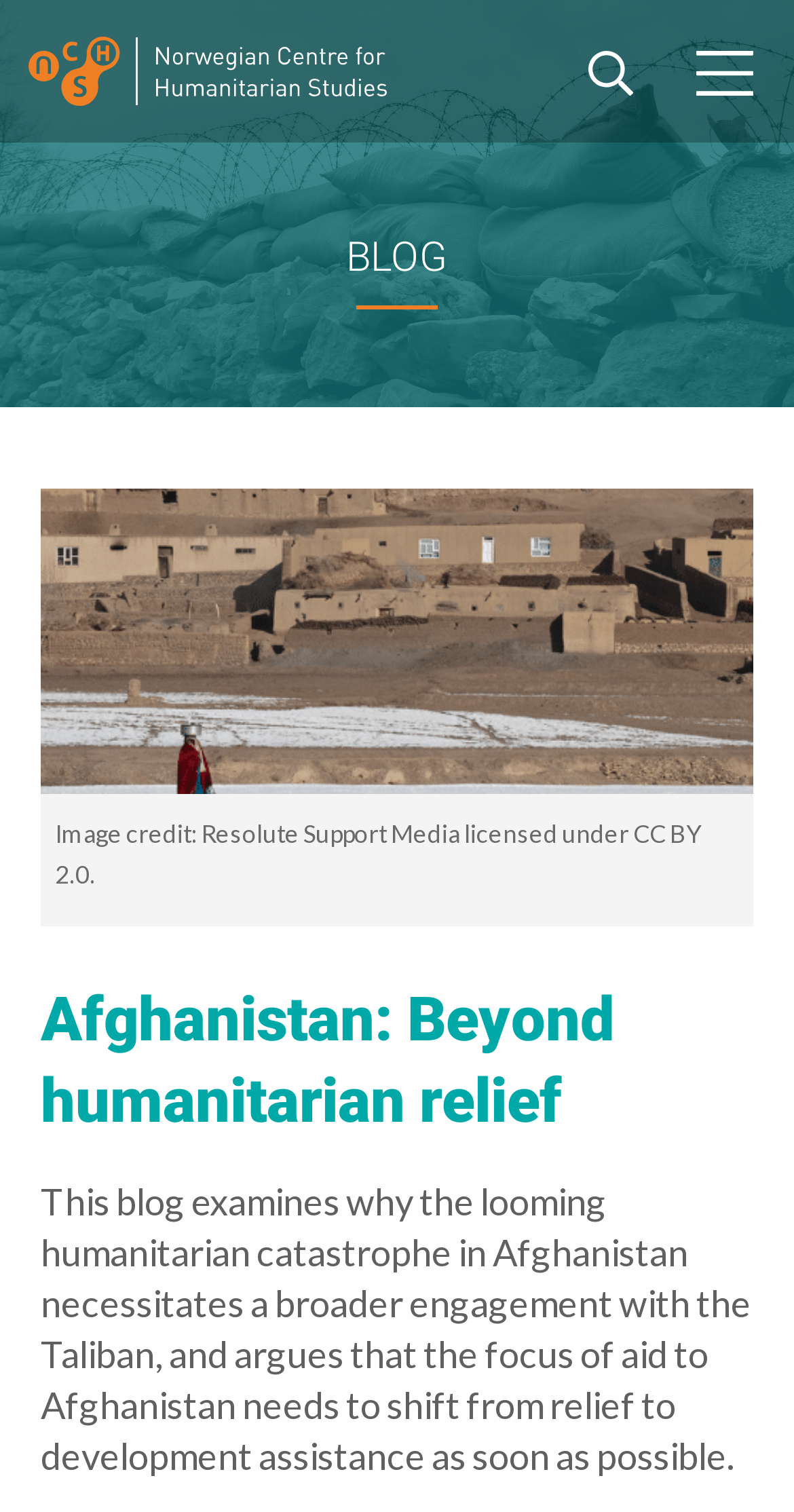Provide a comprehensive caption for the webpage.

The webpage is a blog post titled "Afghanistan: Beyond humanitarian relief" with a focus on the looming humanitarian catastrophe in Afghanistan and the need for a broader engagement with the Taliban. 

At the top left of the page, there is a link to "NCHS" accompanied by an image with the same name. Below this, a heading "BLOG" is centered across the top of the page. 

The main content of the blog post is divided into sections. The title "Afghanistan: Beyond humanitarian relief" is prominently displayed in the top half of the page, followed by a featured image that takes up a significant portion of the page. 

Below the title, a paragraph of text summarizes the blog post, explaining that it examines the need for a broader engagement with the Taliban and argues that aid to Afghanistan should shift from relief to development assistance as soon as possible. 

Underneath the featured image, there is a caption crediting the image to "Resolute Support Media licensed under CC BY 2.0."